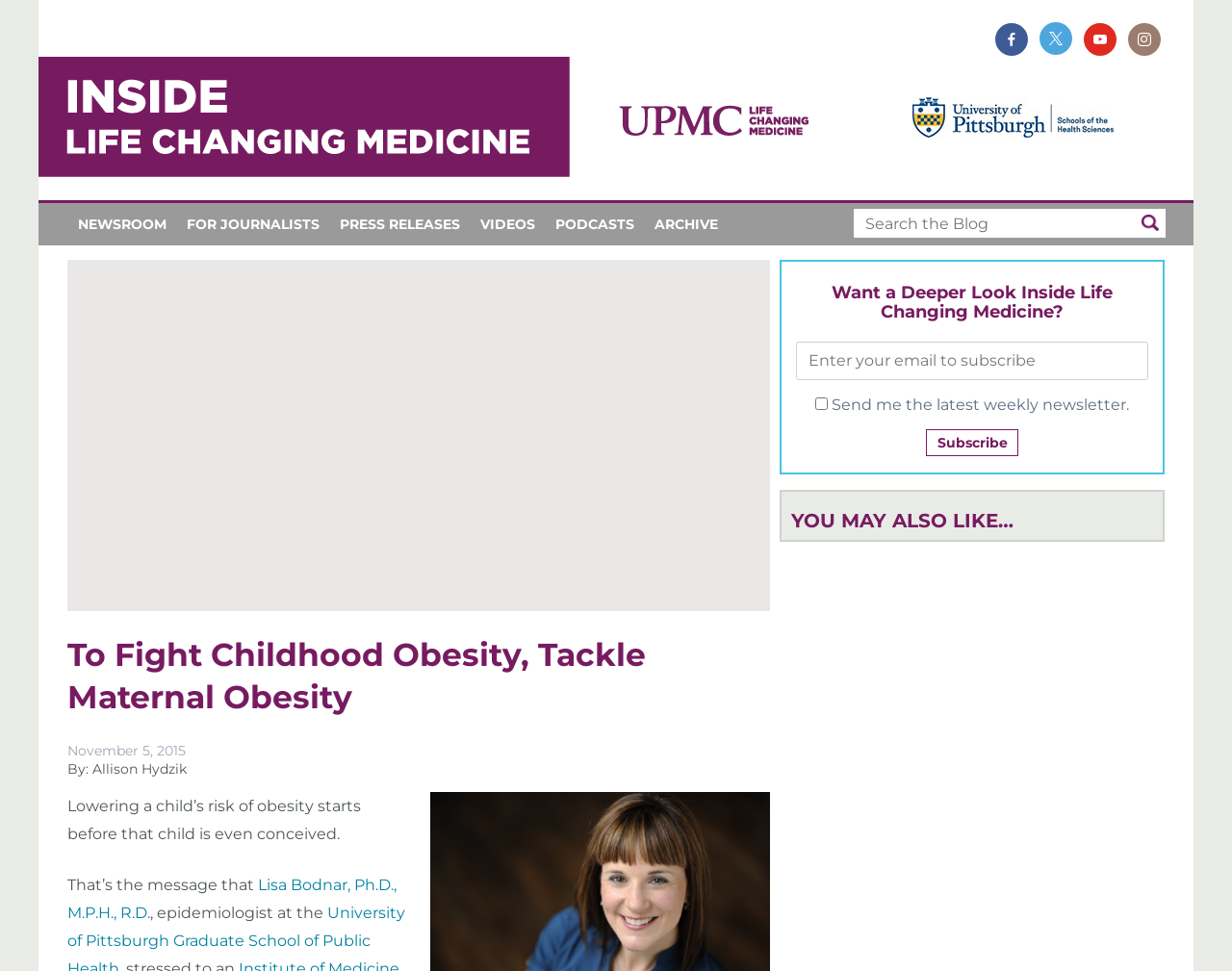Find the bounding box coordinates for the area that must be clicked to perform this action: "Visit the NEWSROOM".

[0.055, 0.209, 0.143, 0.253]